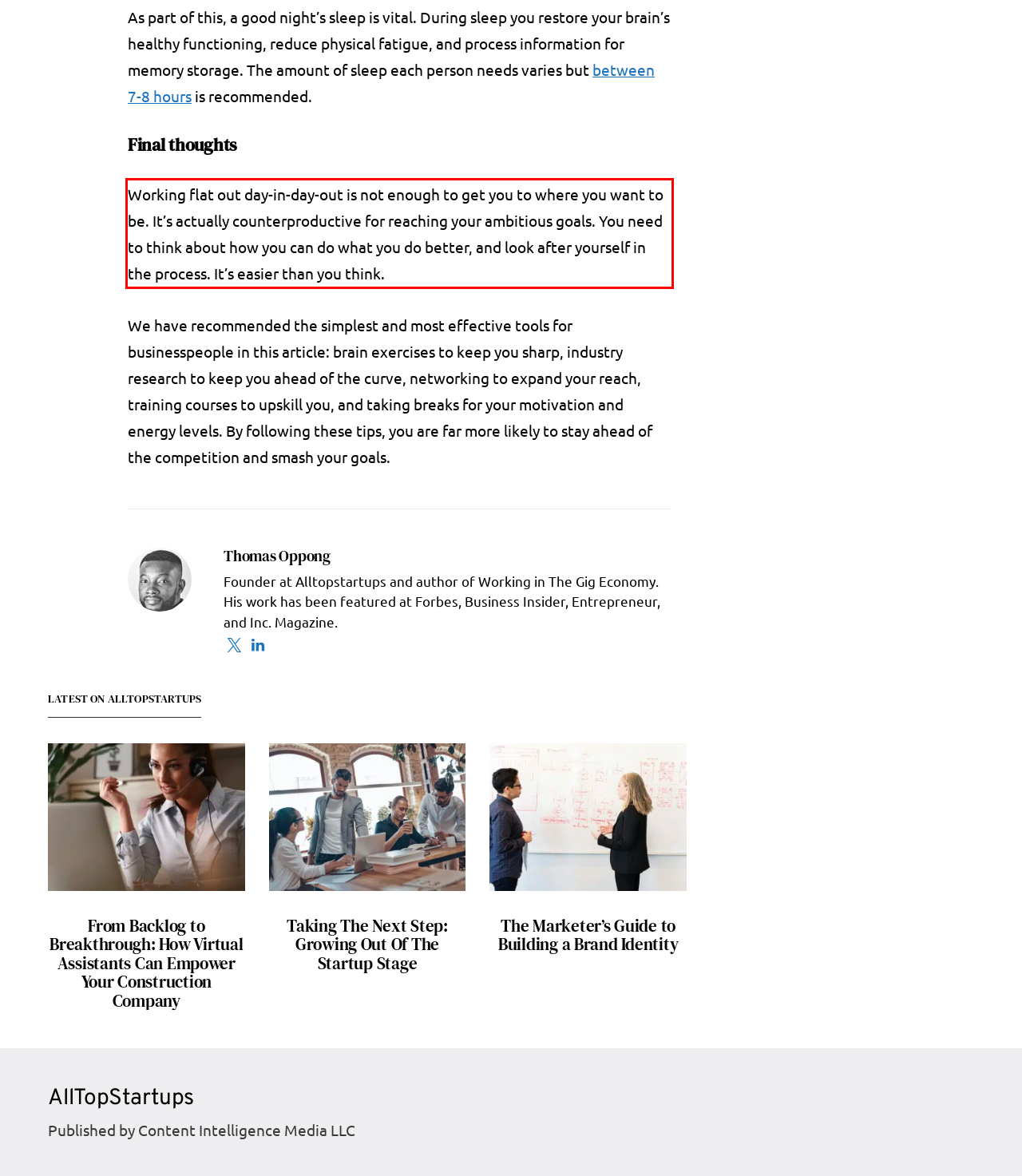Inspect the webpage screenshot that has a red bounding box and use OCR technology to read and display the text inside the red bounding box.

Working flat out day-in-day-out is not enough to get you to where you want to be. It’s actually counterproductive for reaching your ambitious goals. You need to think about how you can do what you do better, and look after yourself in the process. It’s easier than you think.